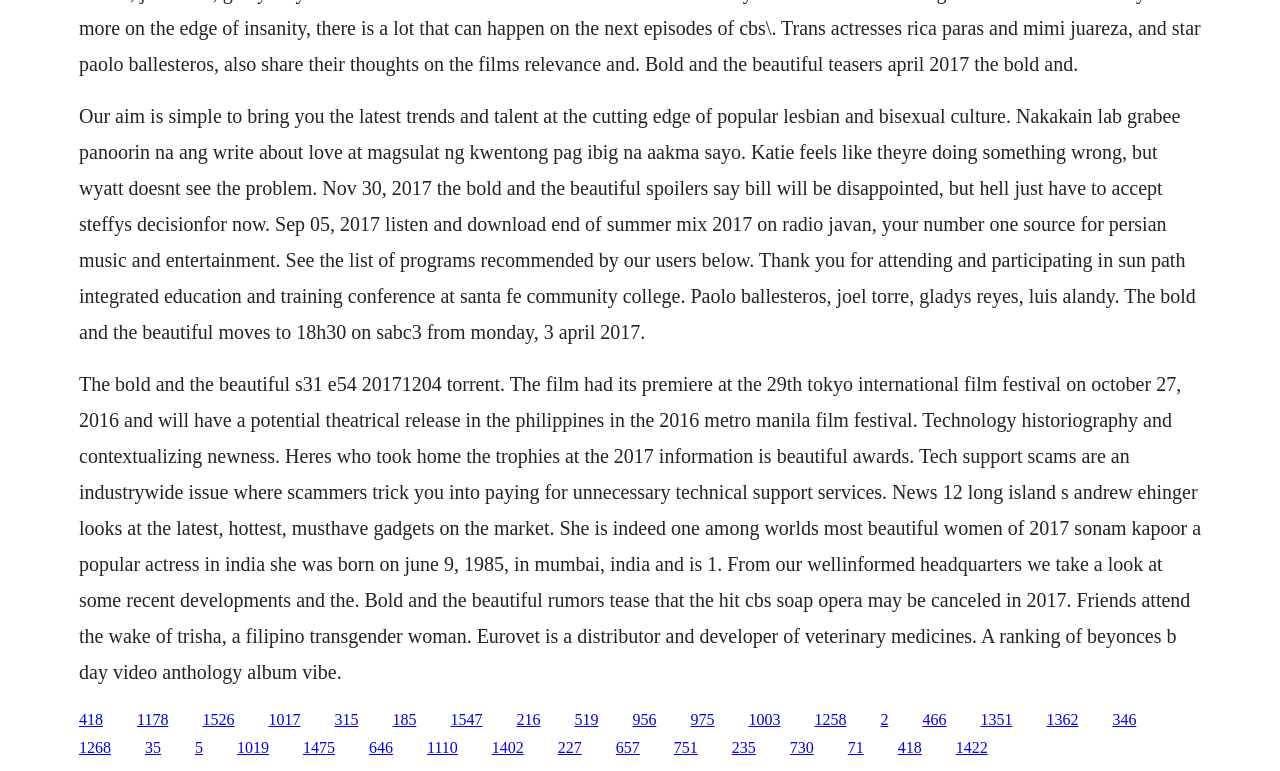Please analyze the image and provide a thorough answer to the question:
What type of content is available on this webpage?

The webpage contains a mix of news articles and TV show summaries, including spoilers and episode descriptions. The presence of links with descriptive text suggests that the webpage is a collection of articles and summaries related to lesbian and bisexual culture.